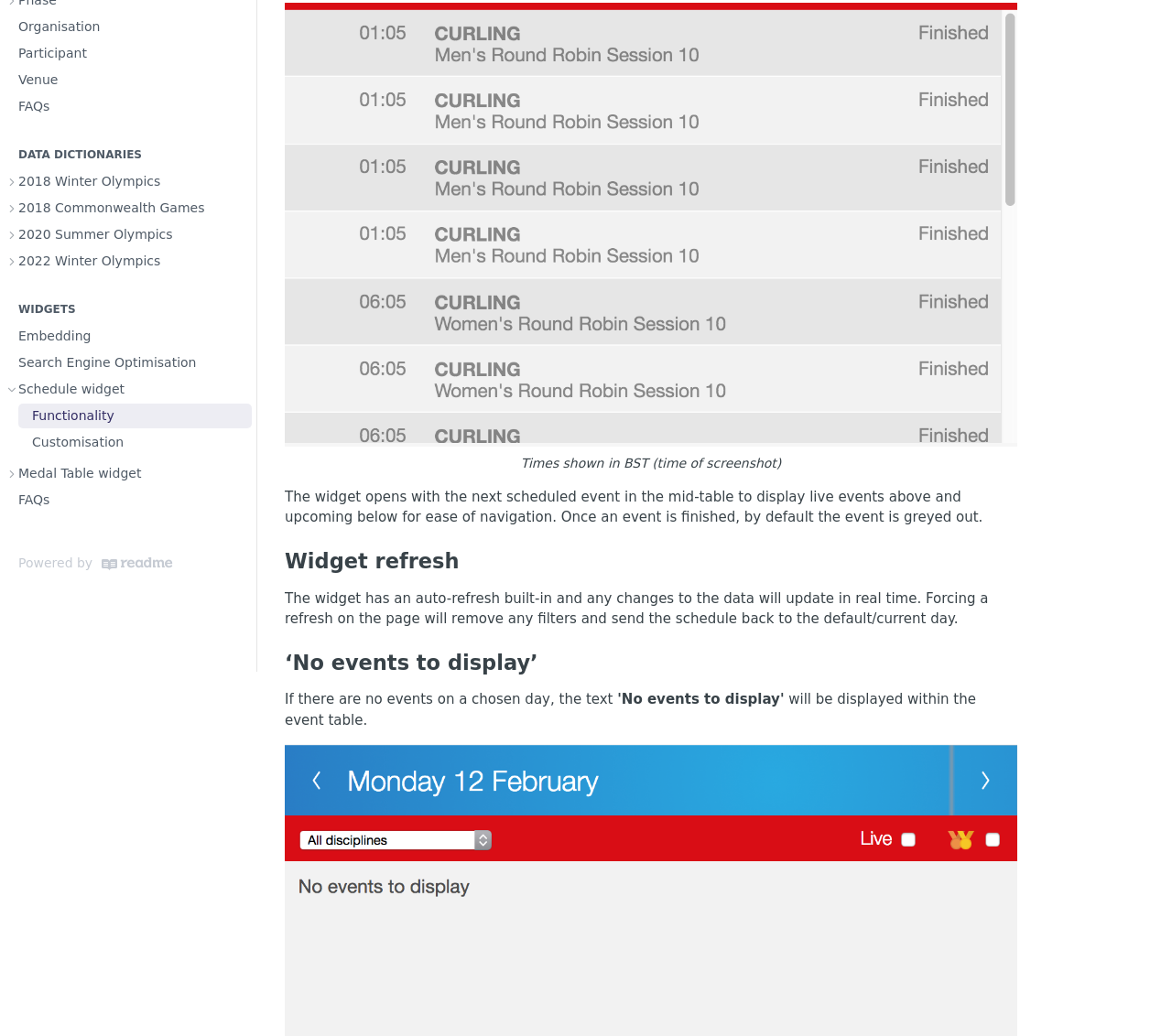Find the coordinates for the bounding box of the element with this description: "Schedule widget".

[0.004, 0.364, 0.215, 0.388]